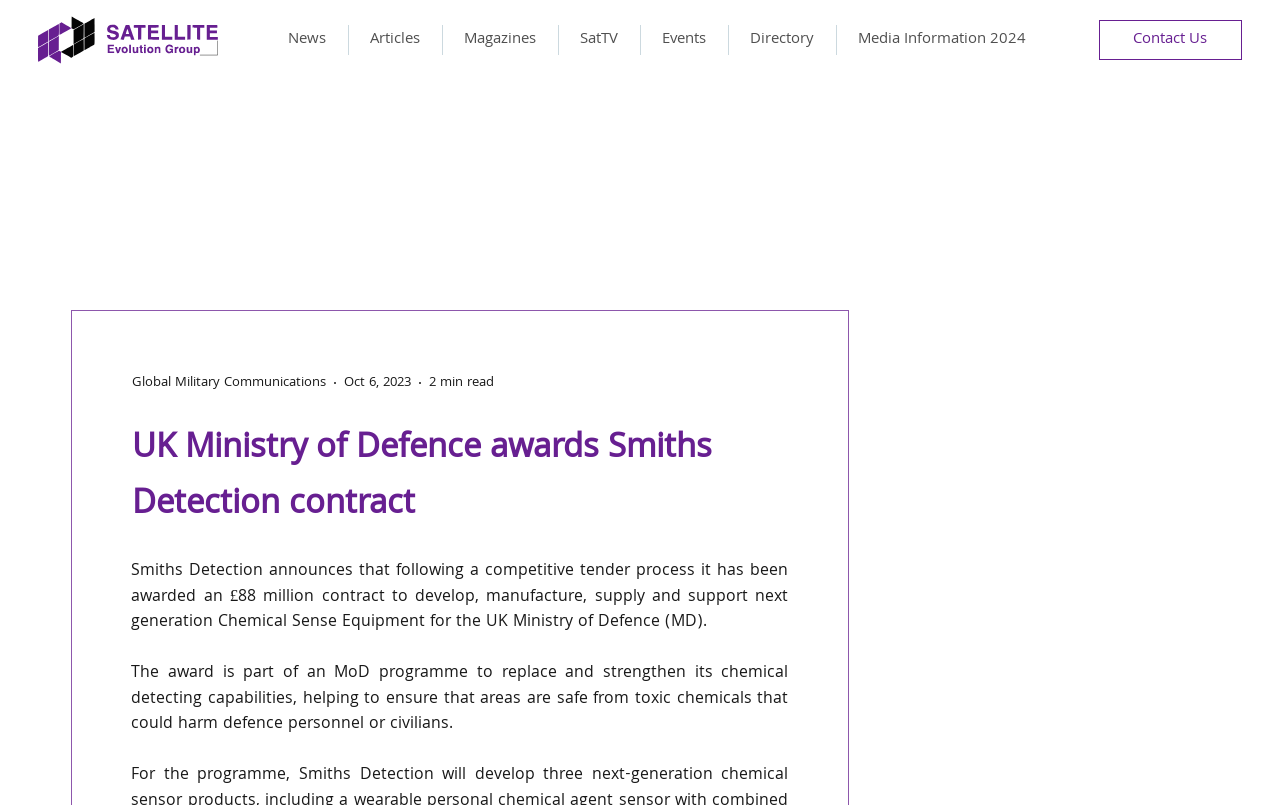Provide the bounding box coordinates, formatted as (top-left x, top-left y, bottom-right x, bottom-right y), with all values being floating point numbers between 0 and 1. Identify the bounding box of the UI element that matches the description: News

[0.209, 0.031, 0.272, 0.068]